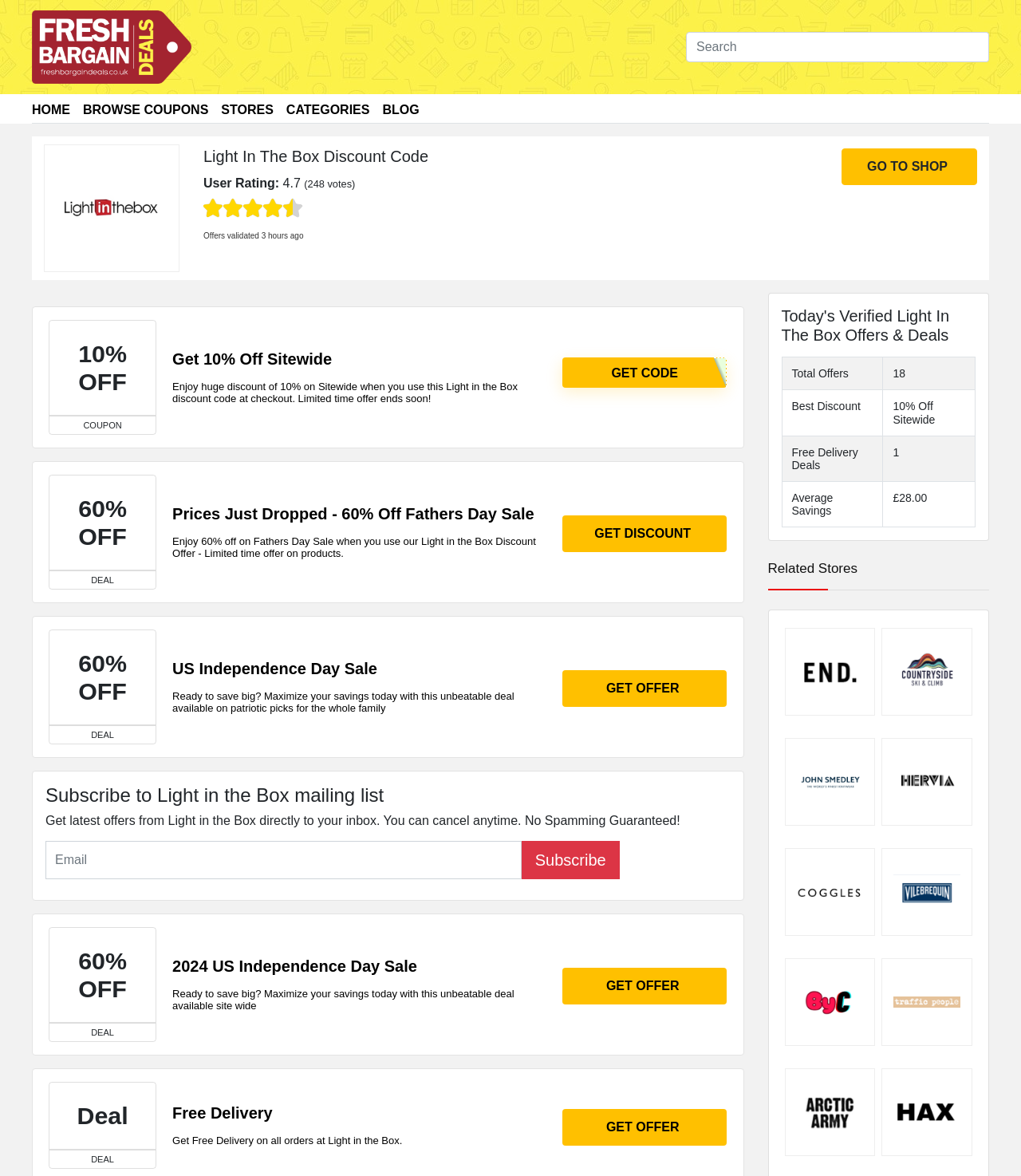Show me the bounding box coordinates of the clickable region to achieve the task as per the instruction: "Subscribe to Light in the Box mailing list".

[0.511, 0.715, 0.607, 0.748]